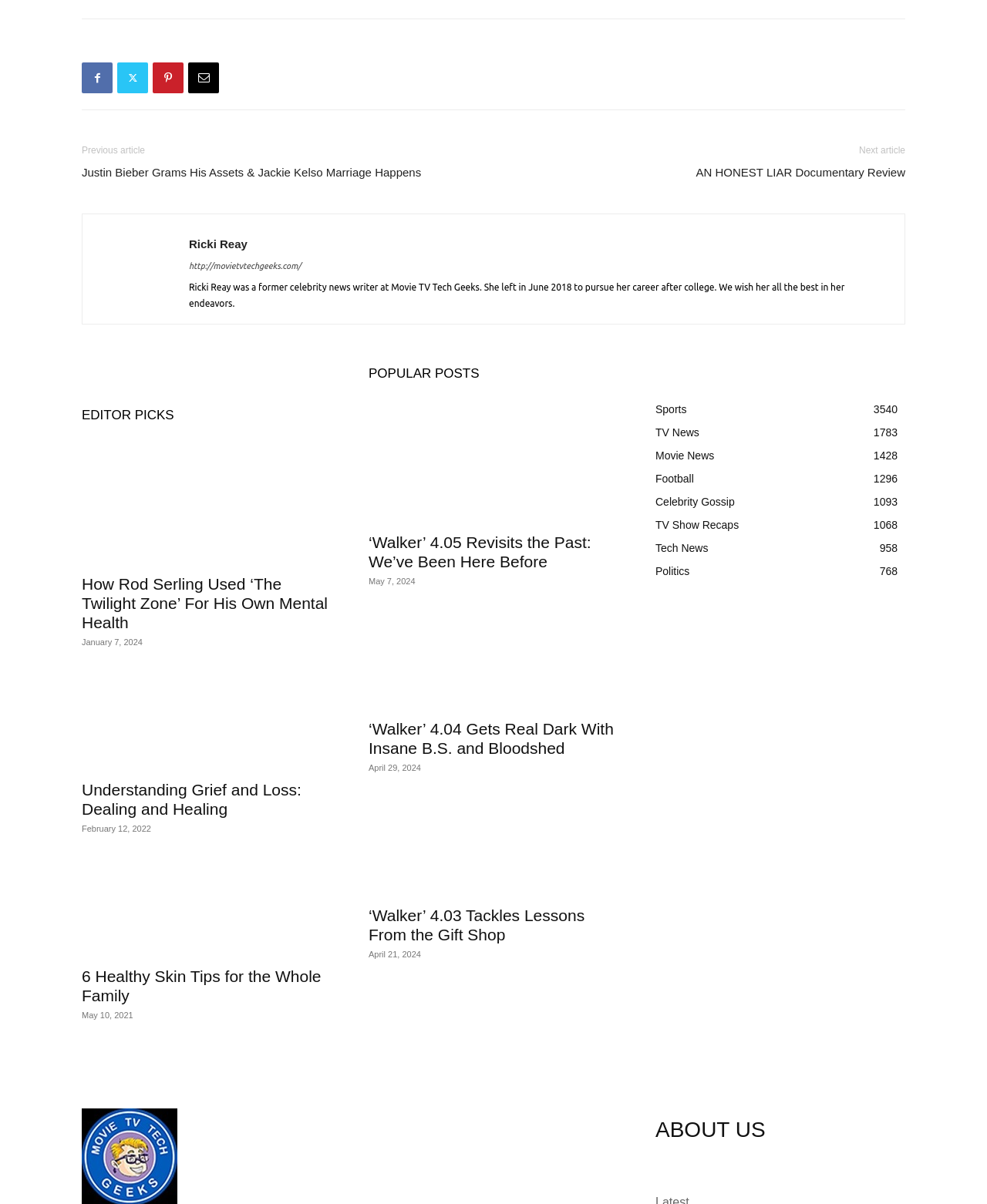Using the given element description, provide the bounding box coordinates (top-left x, top-left y, bottom-right x, bottom-right y) for the corresponding UI element in the screenshot: aria-label="More actions"

None